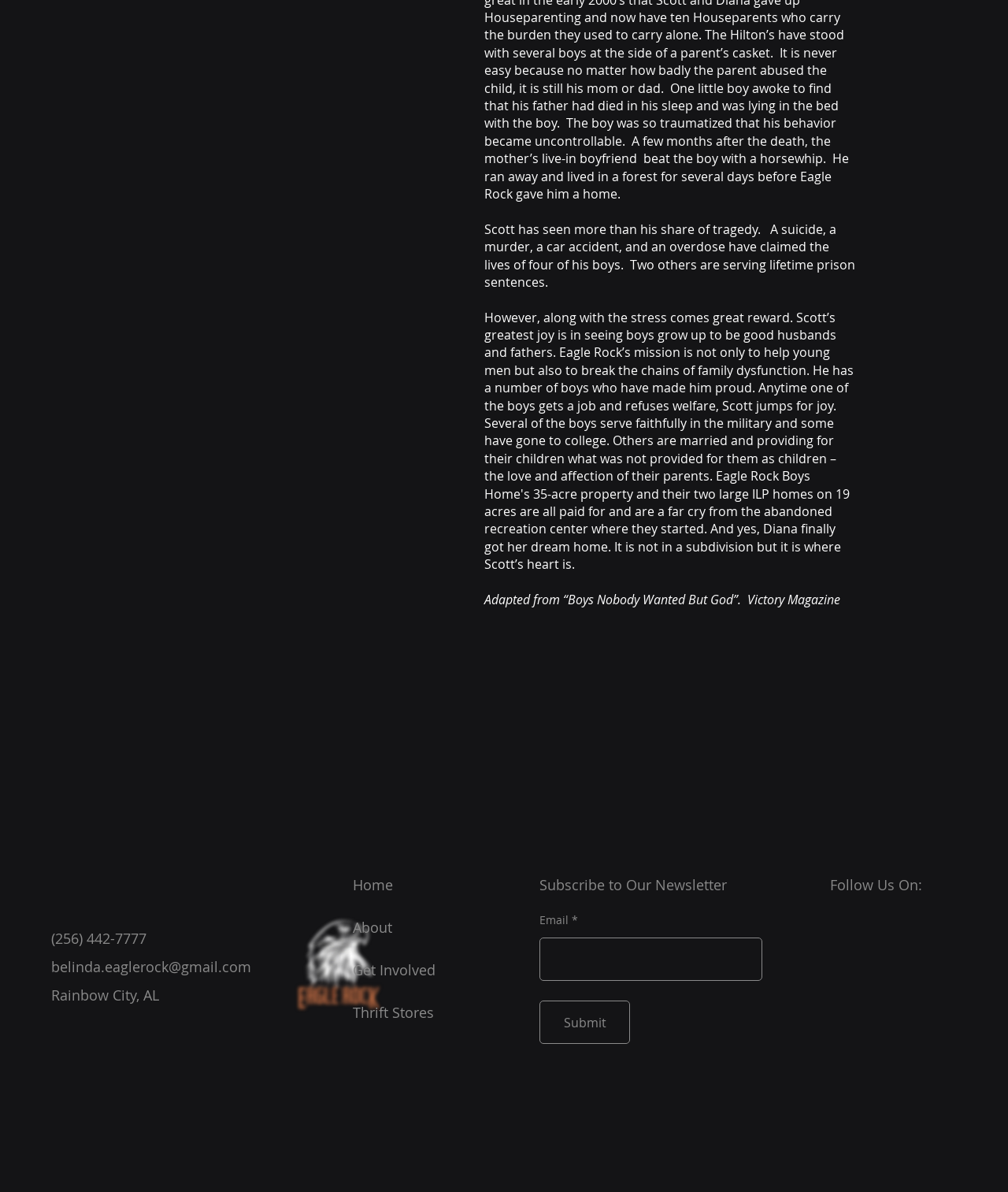What is the city and state mentioned on the webpage?
Using the image as a reference, give a one-word or short phrase answer.

Rainbow City, AL